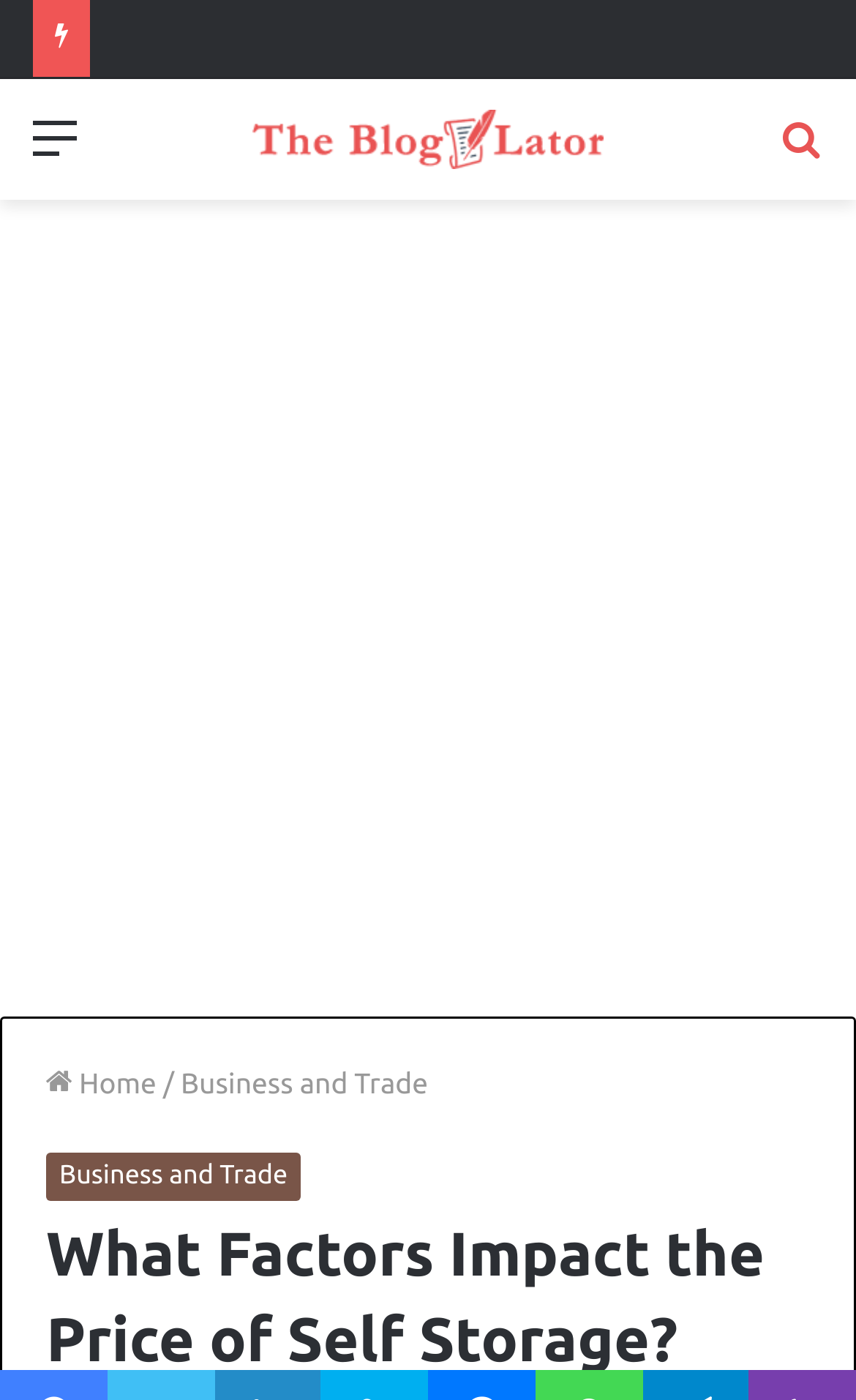Please find and report the primary heading text from the webpage.

What Factors Impact the Price of Self Storage?